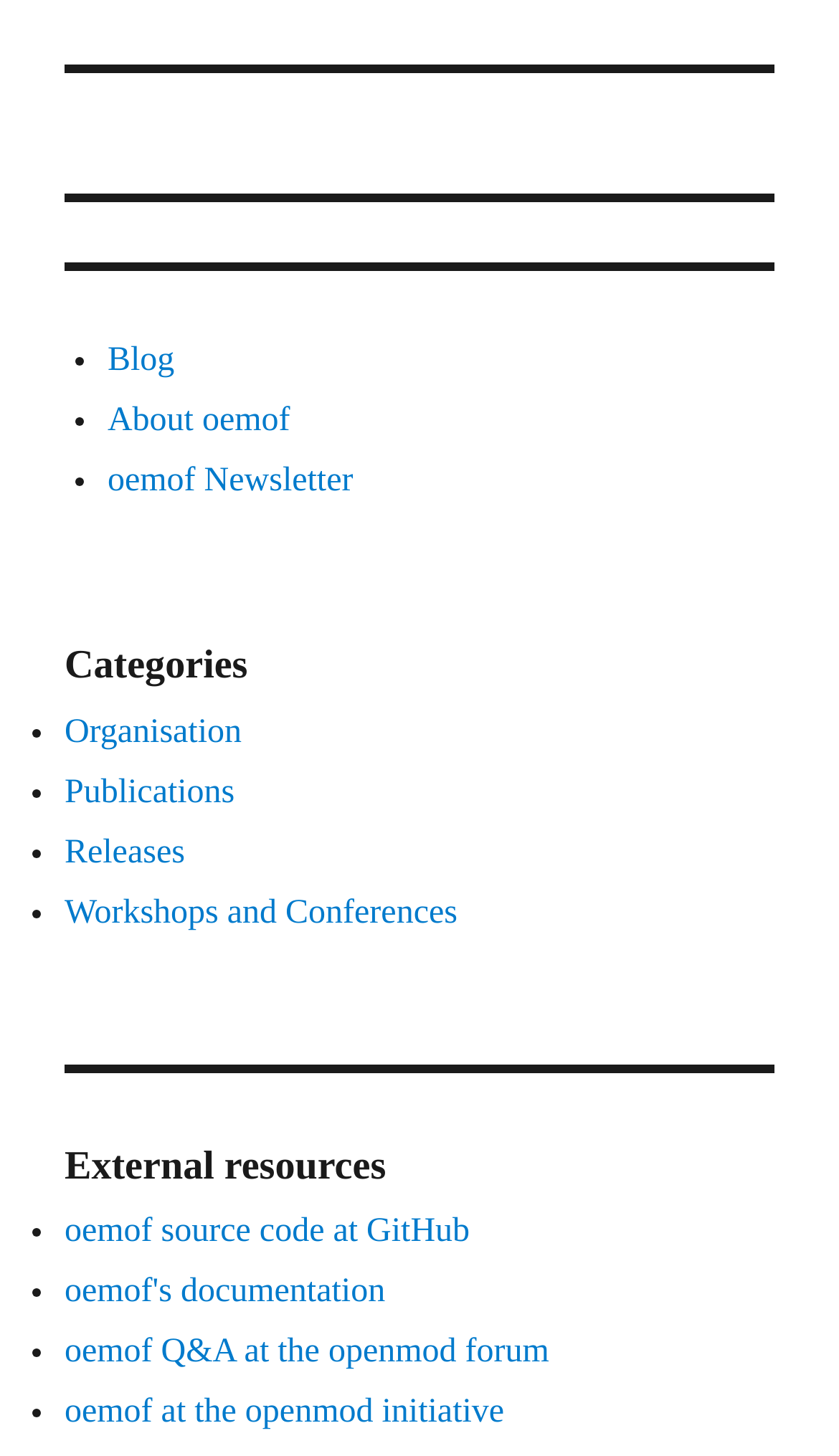Specify the bounding box coordinates of the area to click in order to follow the given instruction: "Read oemof's documentation."

[0.077, 0.875, 0.459, 0.9]